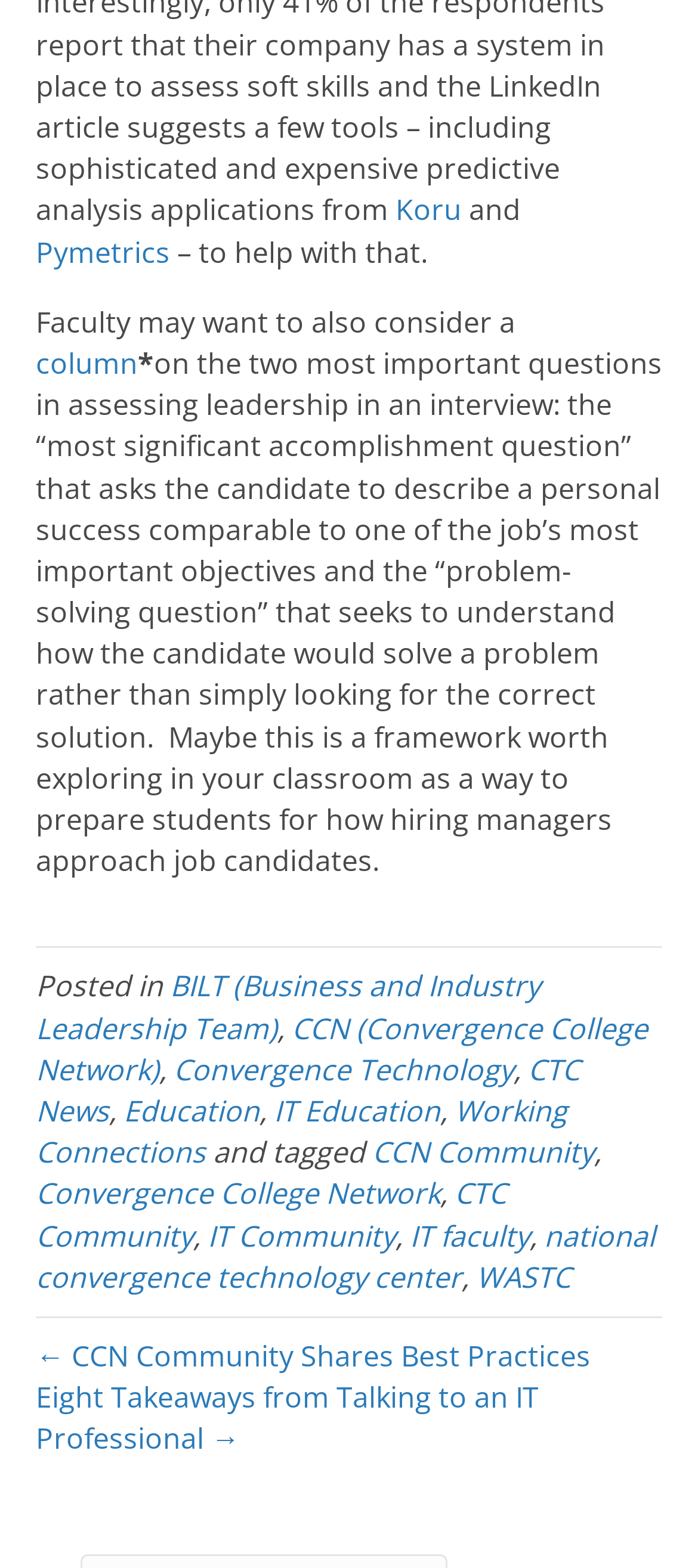Bounding box coordinates are to be given in the format (top-left x, top-left y, bottom-right x, bottom-right y). All values must be floating point numbers between 0 and 1. Provide the bounding box coordinate for the UI element described as: U.S. Gun Laws

None